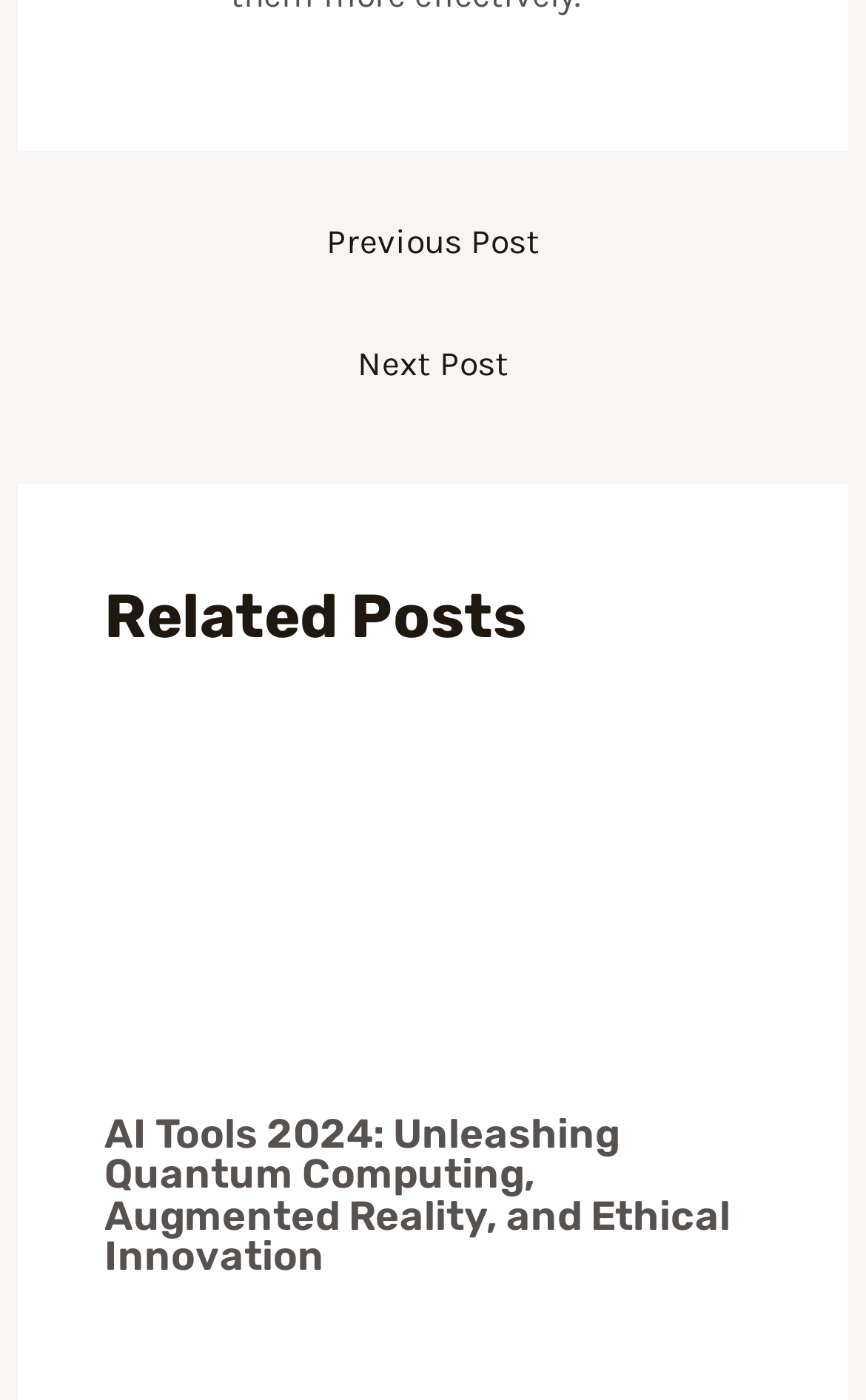Provide a one-word or short-phrase answer to the question:
What is the topic of the related post image?

AI-powered world with quantum computing and augmented reality integration